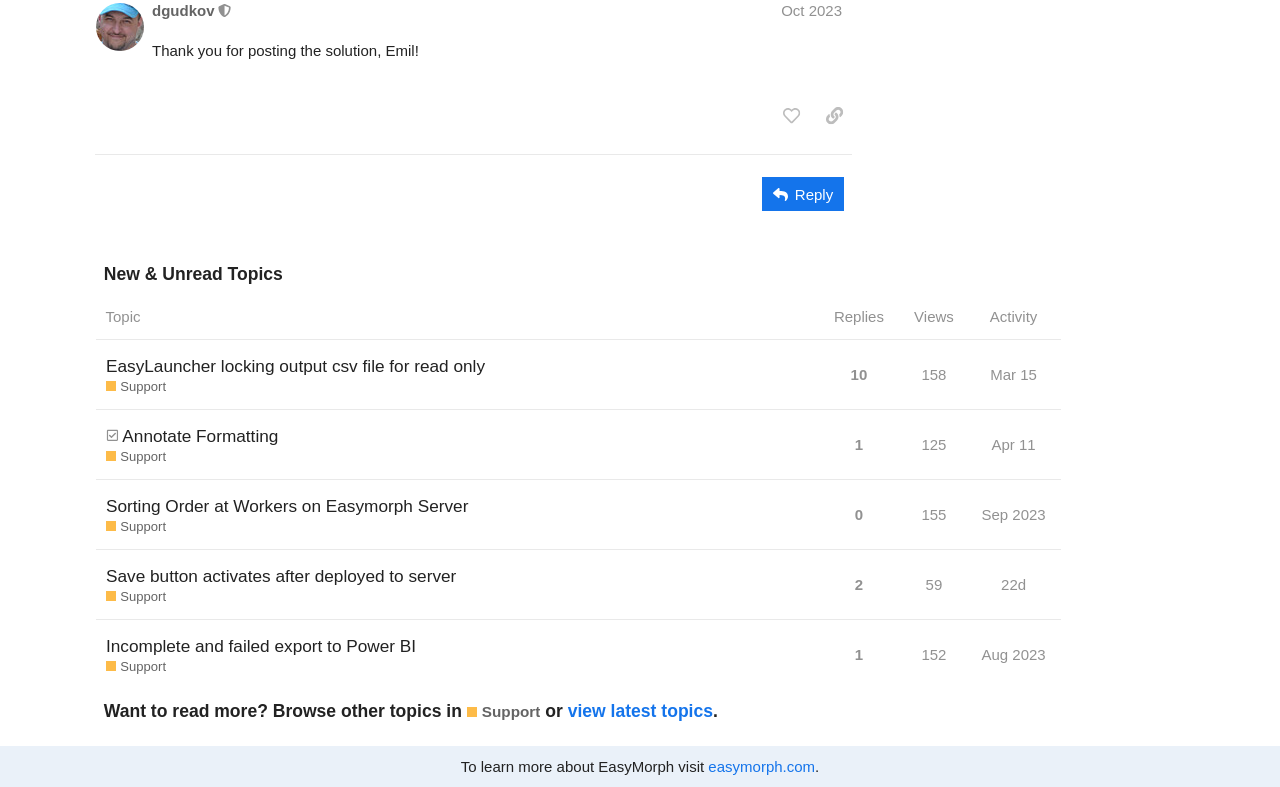Based on the element description, predict the bounding box coordinates (top-left x, top-left y, bottom-right x, bottom-right y) for the UI element in the screenshot: Aug 2023

[0.763, 0.802, 0.821, 0.862]